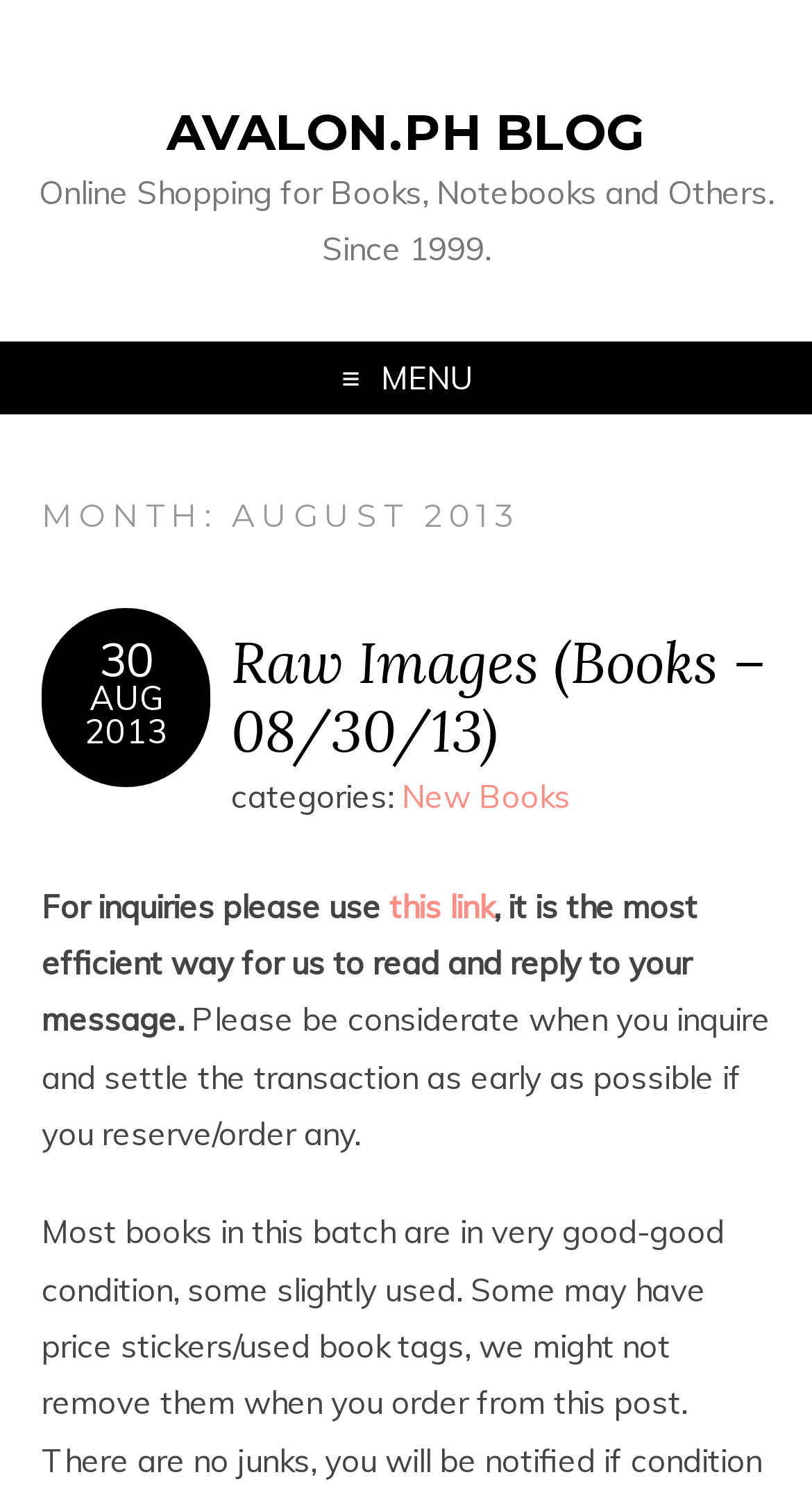Provide a thorough description of the webpage's content and layout.

The webpage is a blog page titled "Avalon.ph Blog" with a focus on online shopping for books, notebooks, and others since 1999. At the top, there is a large heading "AVALON.PH BLOG" with a link to the blog's homepage. Below this, there is a brief description of the blog's purpose.

On the left side, there is a menu section labeled "MENU". Below this, there is a heading "MONTH: AUGUST 2013" which serves as a title for the blog posts listed underneath. There are several links and headings related to blog posts, including "Raw Images (Books – 08/30/13)" and "New Books". These links and headings are positioned in a hierarchical structure, with the main heading "MONTH: AUGUST 2013" at the top and the related links and headings indented below.

In the middle of the page, there is a section with text that provides information on how to inquire about products, including a link to a contact form. Below this, there is a paragraph of text that advises users to be considerate when inquiring and to settle transactions as early as possible.

Overall, the webpage has a simple and organized structure, with clear headings and concise text that provides information about the blog and its purpose.